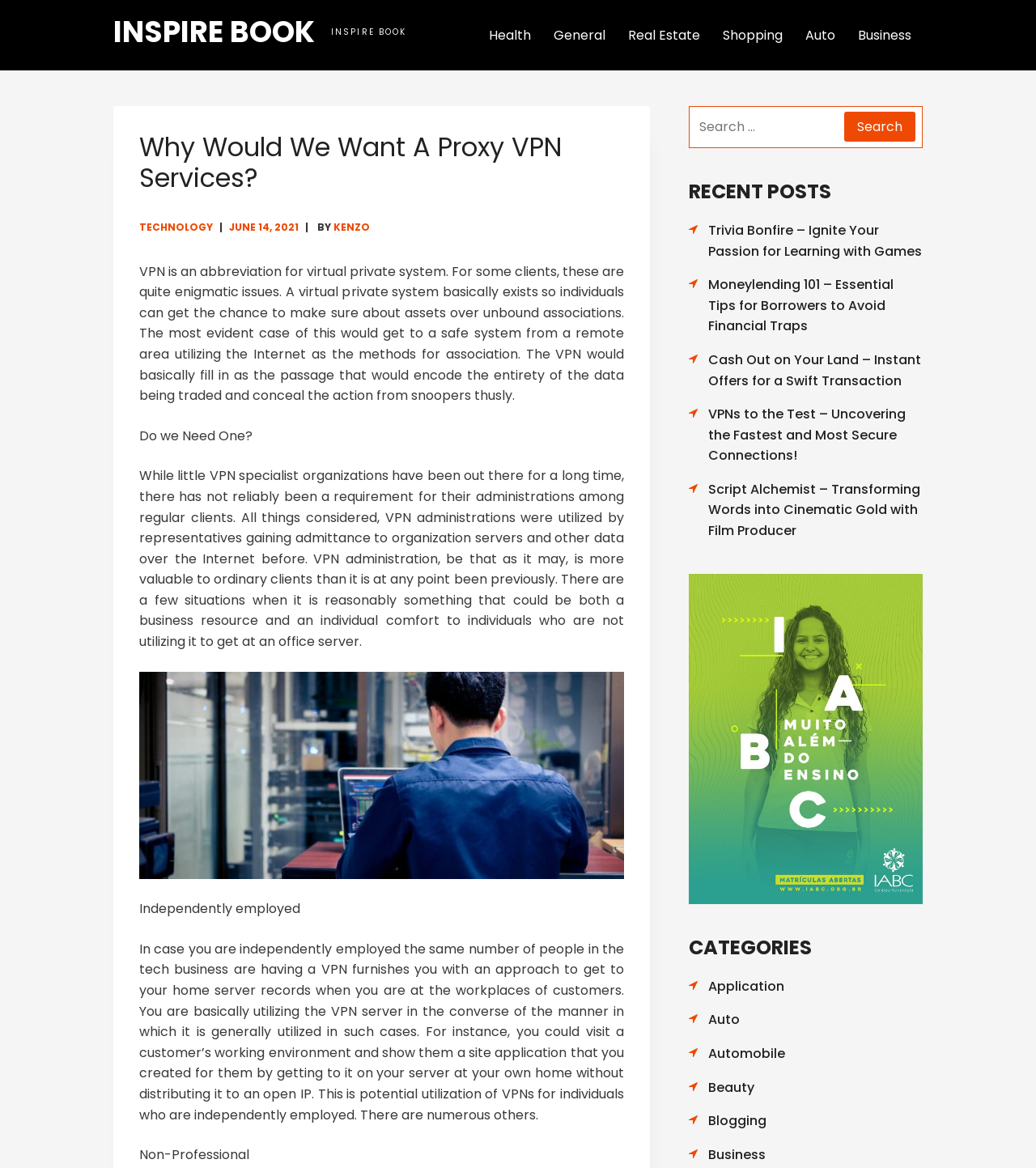What is the function of the 'Search' button?
From the image, provide a succinct answer in one word or a short phrase.

To search for content